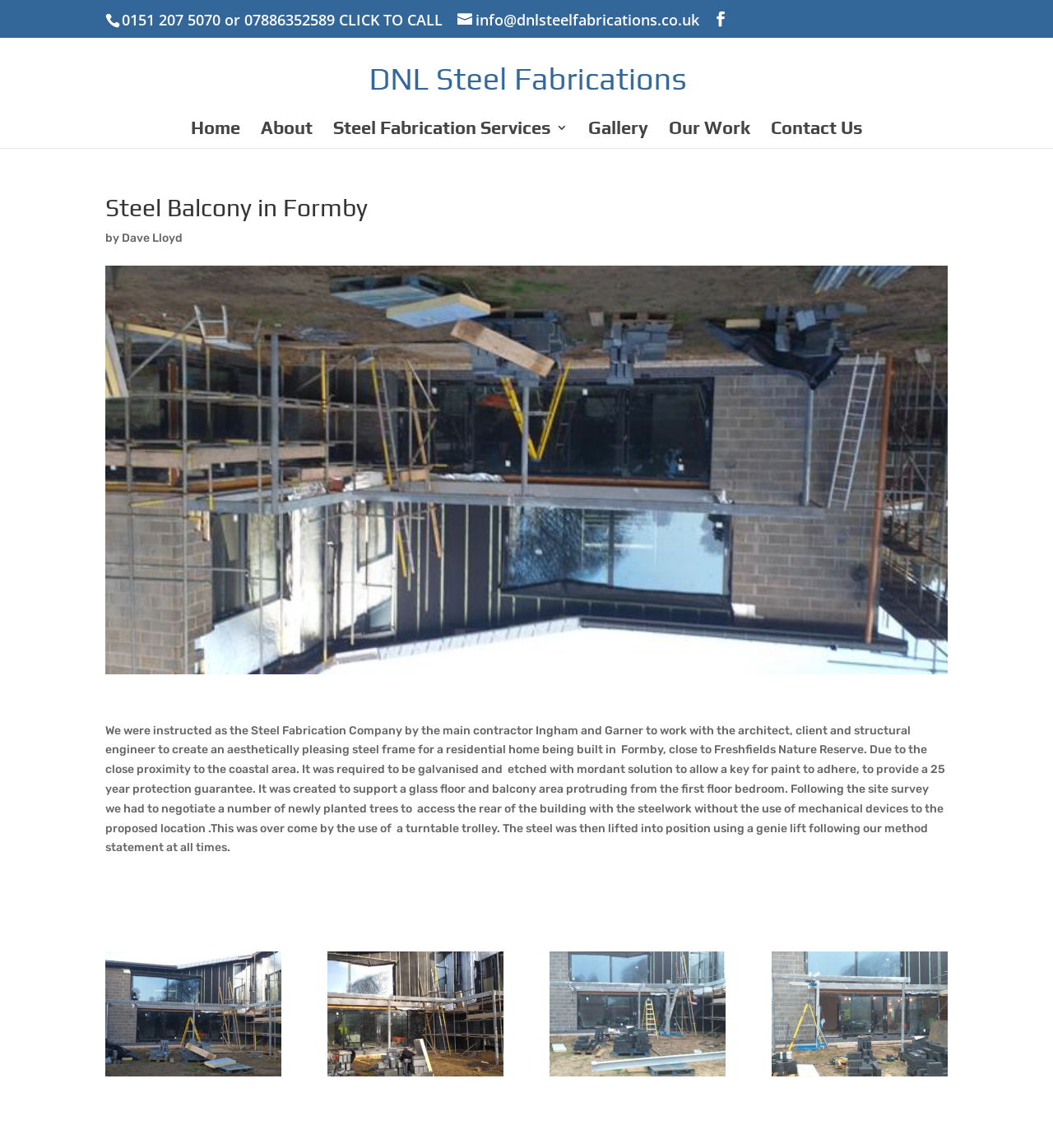Pinpoint the bounding box coordinates for the area that should be clicked to perform the following instruction: "Send an email to the company".

[0.434, 0.008, 0.664, 0.025]